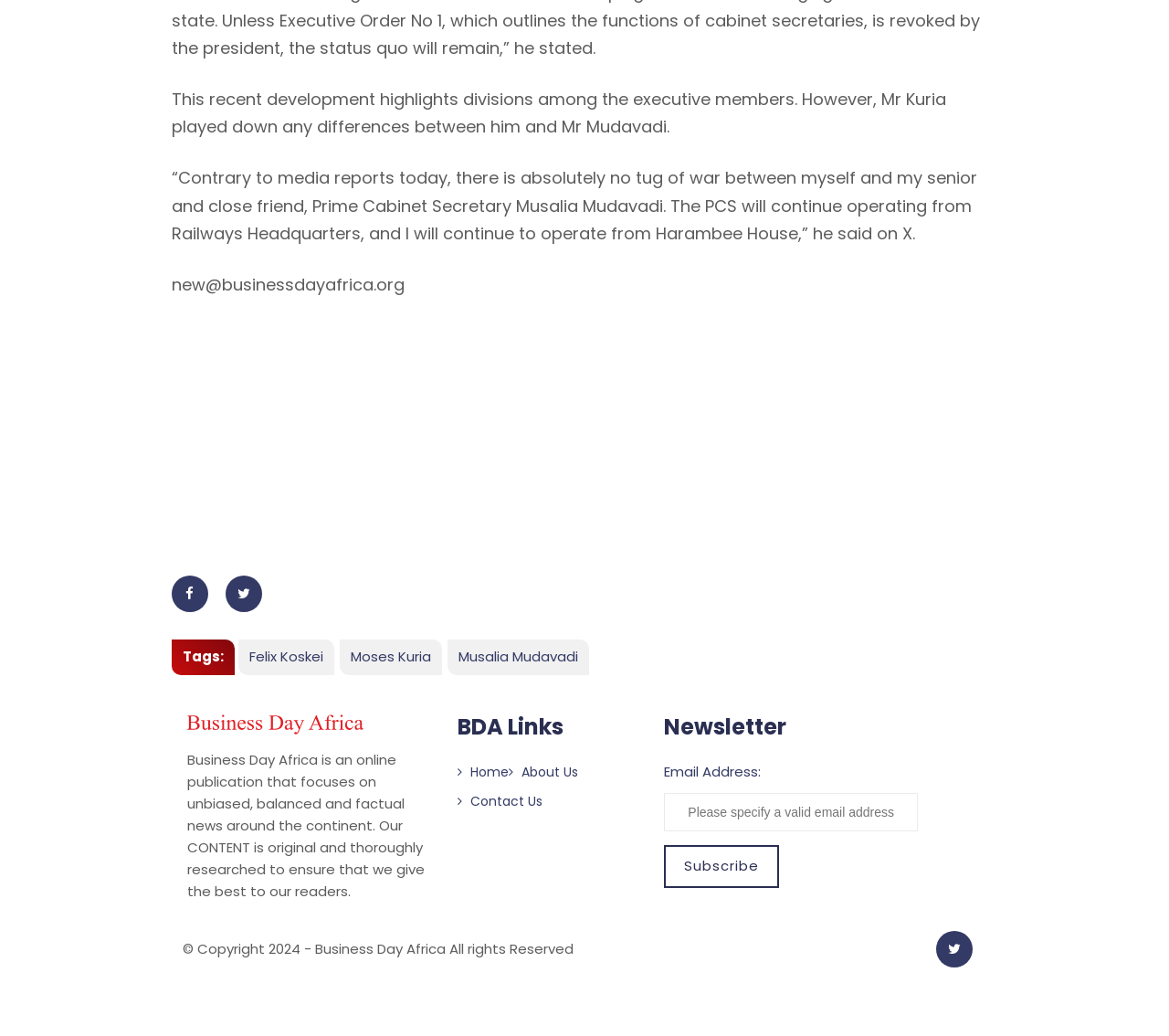Who is the Prime Cabinet Secretary mentioned in the article?
Please provide an in-depth and detailed response to the question.

I found the answer by reading the article content, where it says '“Contrary to media reports today, there is absolutely no tug of war between myself and my senior and close friend, Prime Cabinet Secretary Musalia Mudavadi.”'